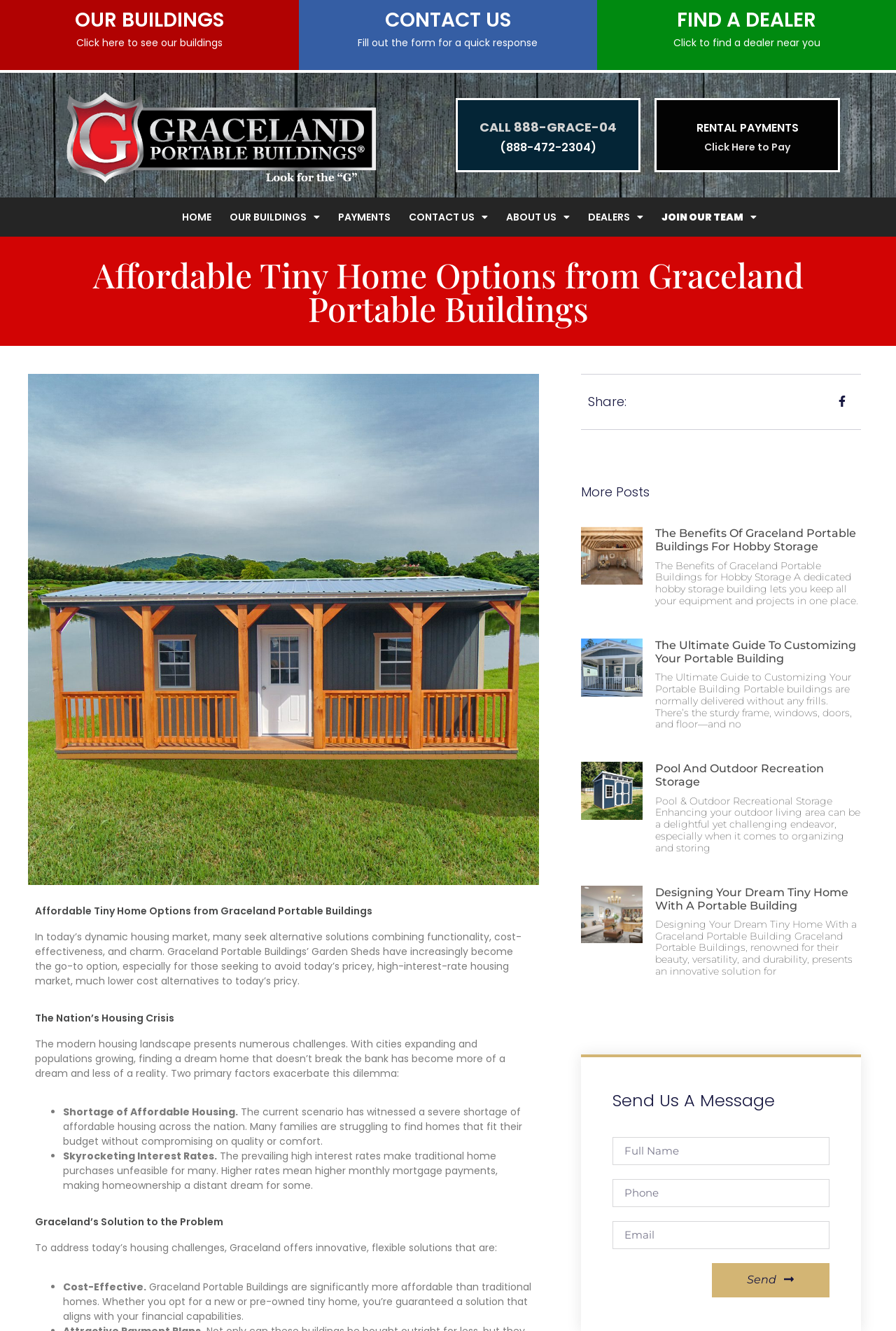Identify and extract the main heading of the webpage.

Affordable Tiny Home Options from Graceland Portable Buildings